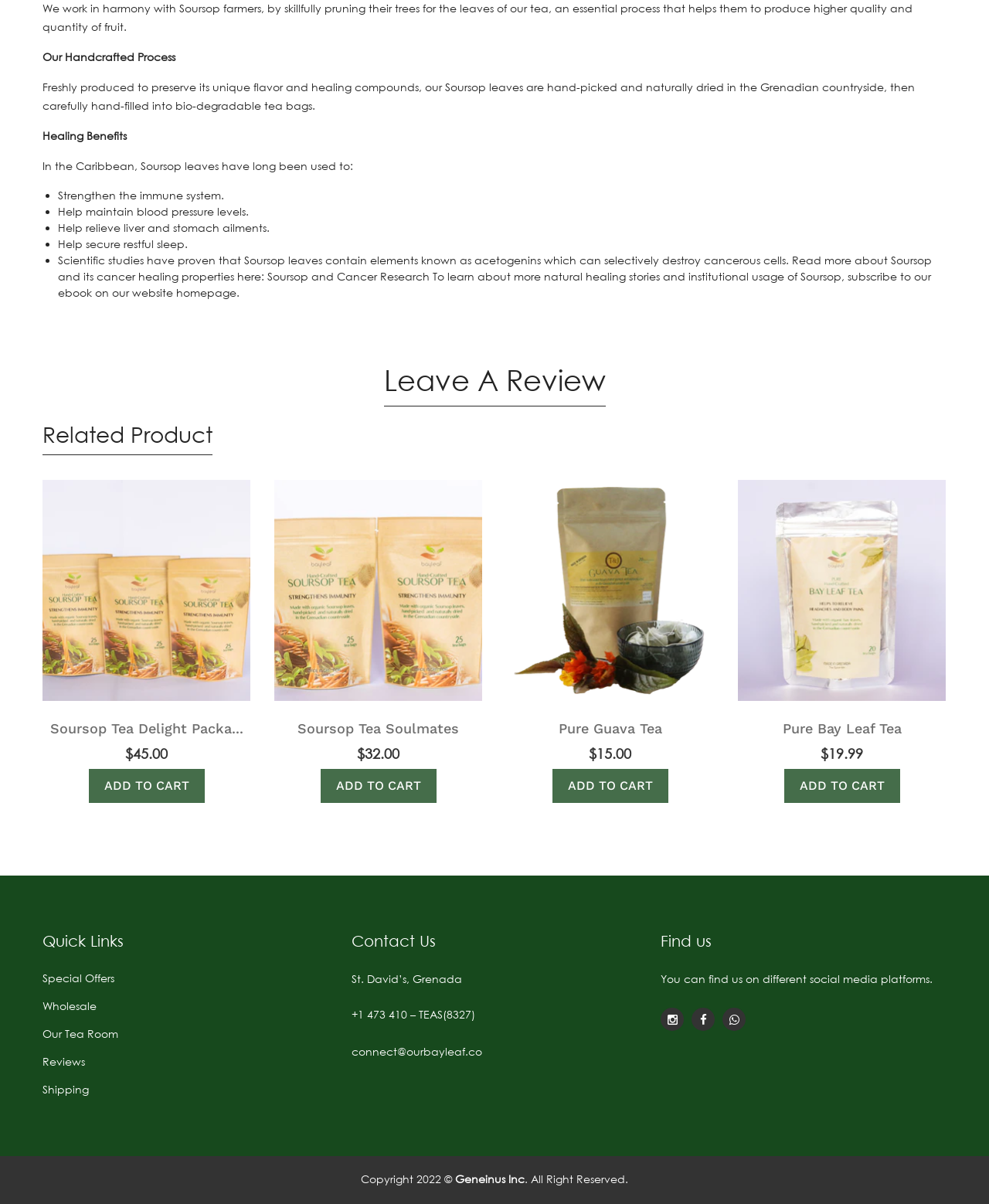What is the main product being sold on this webpage? Based on the image, give a response in one word or a short phrase.

Soursop Tea